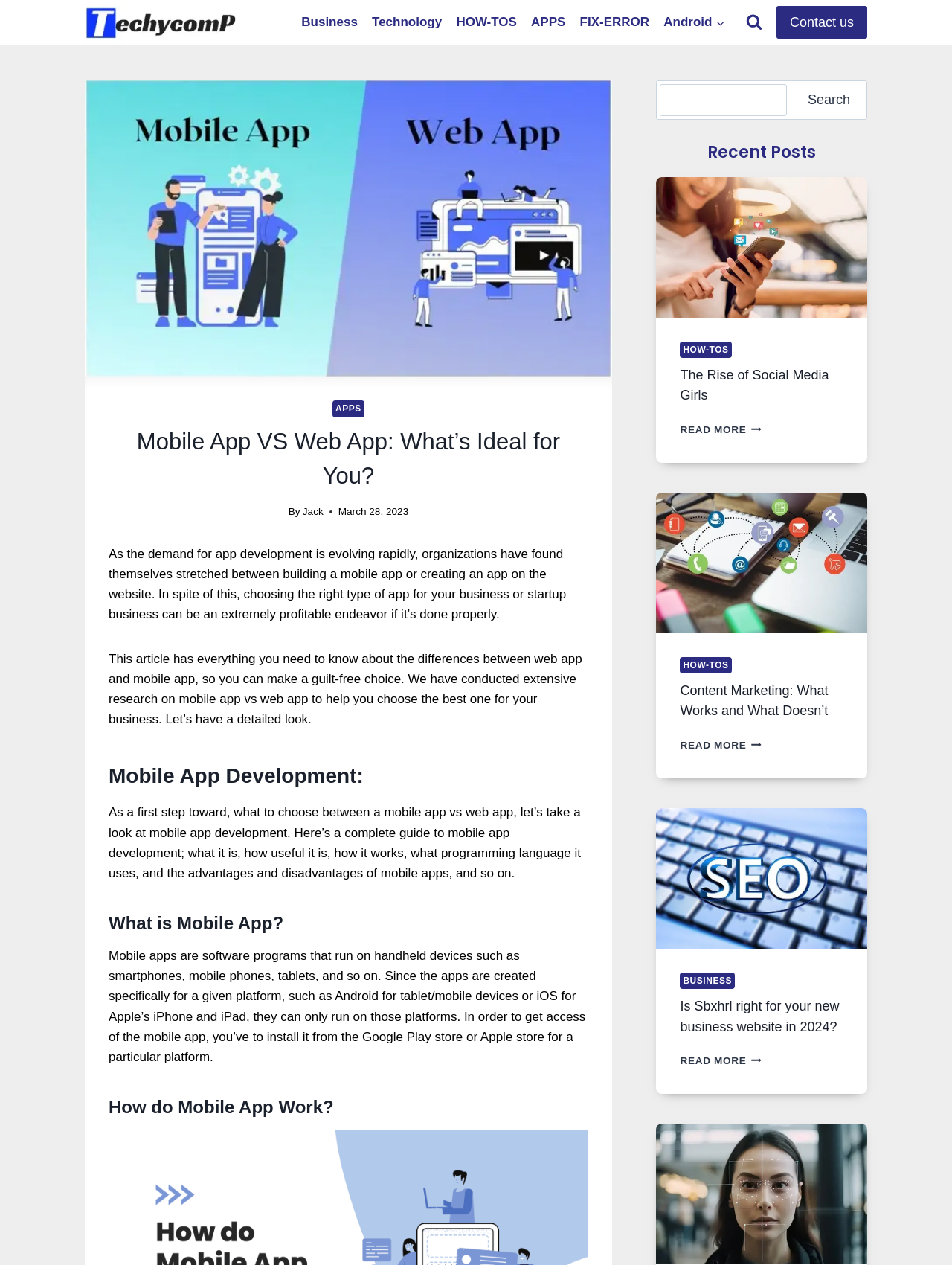Please identify the bounding box coordinates of the element on the webpage that should be clicked to follow this instruction: "Search for something". The bounding box coordinates should be given as four float numbers between 0 and 1, formatted as [left, top, right, bottom].

[0.693, 0.066, 0.827, 0.092]